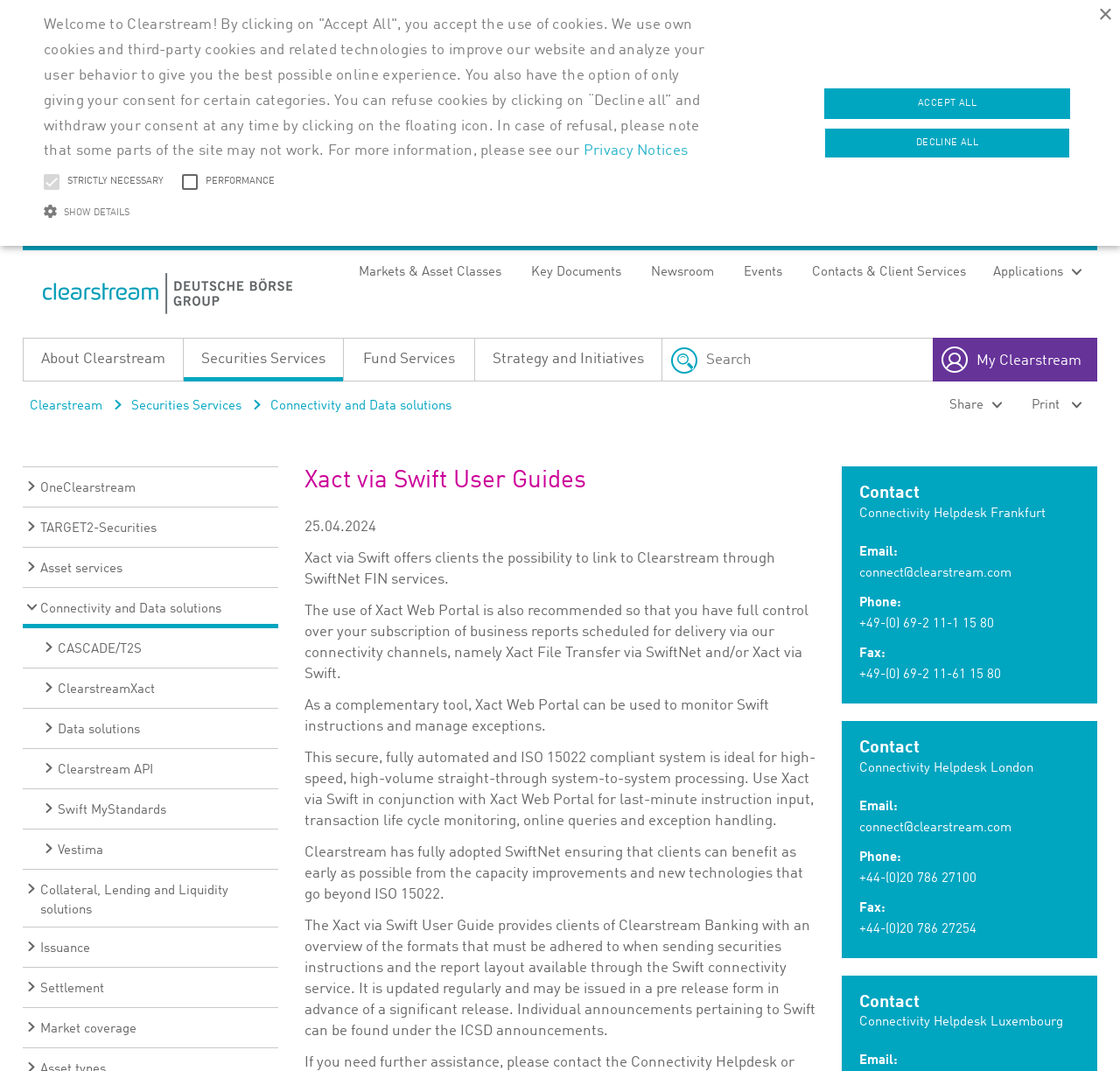Based on the element description, predict the bounding box coordinates (top-left x, top-left y, bottom-right x, bottom-right y) for the UI element in the screenshot: Data solutions

[0.02, 0.662, 0.248, 0.699]